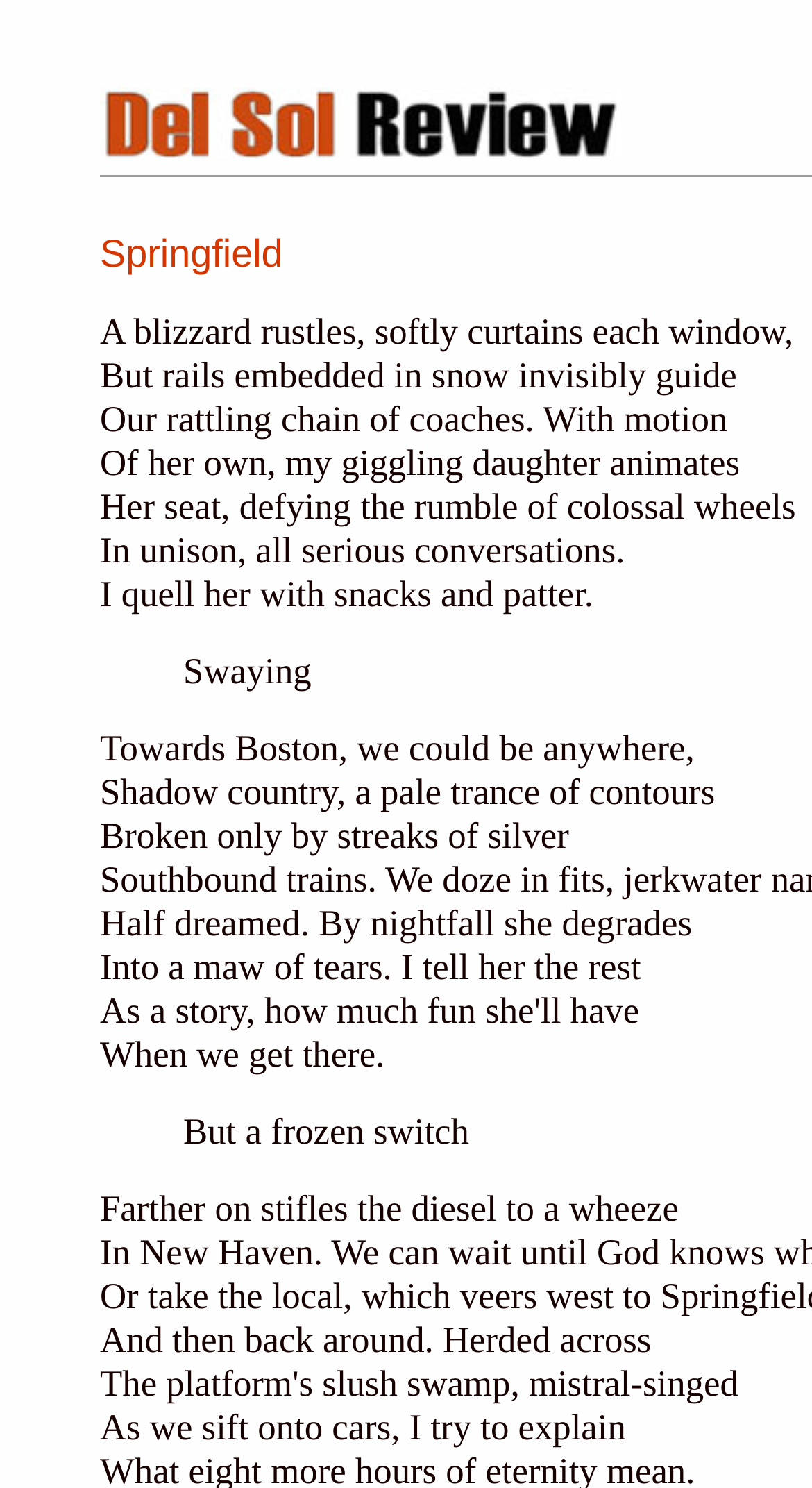Respond to the following question using a concise word or phrase: 
What is the state of the daughter by nightfall?

degrades into tears